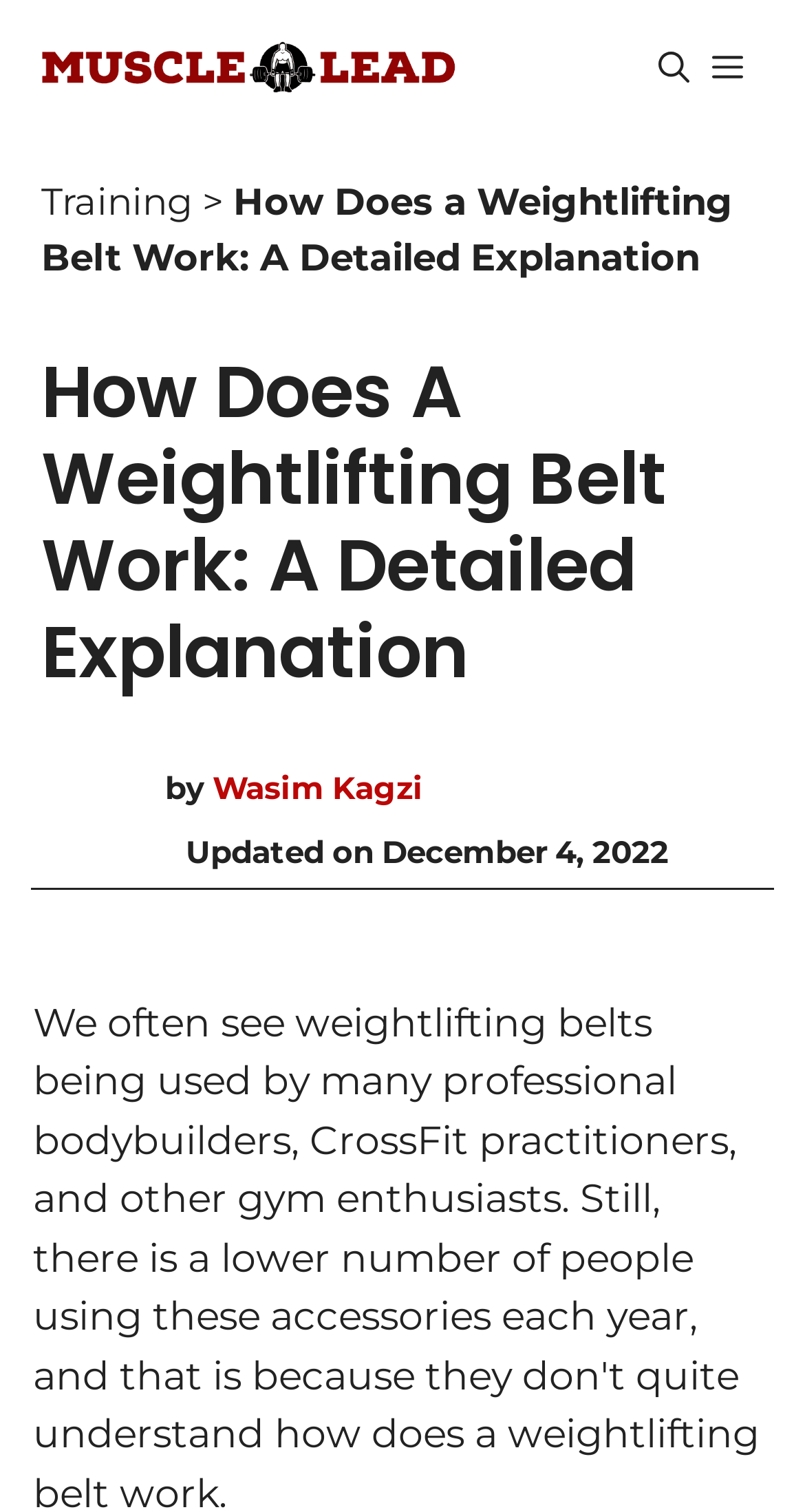Given the description Best Pre-Workout, predict the bounding box coordinates of the UI element. Ensure the coordinates are in the format (top-left x, top-left y, bottom-right x, bottom-right y) and all values are between 0 and 1.

None